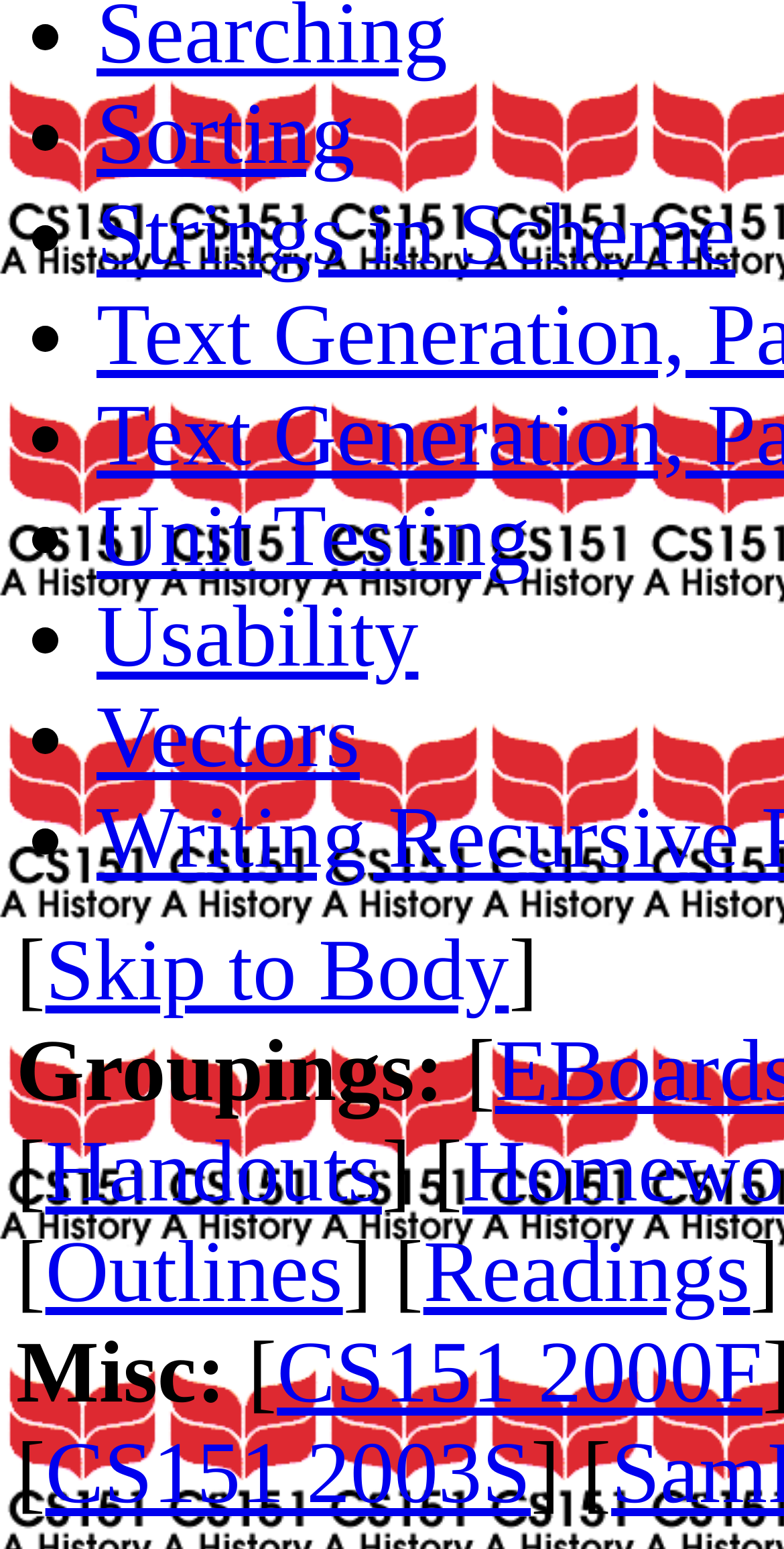What is the last link in the 'Misc:' section?
Your answer should be a single word or phrase derived from the screenshot.

CS151 2003S